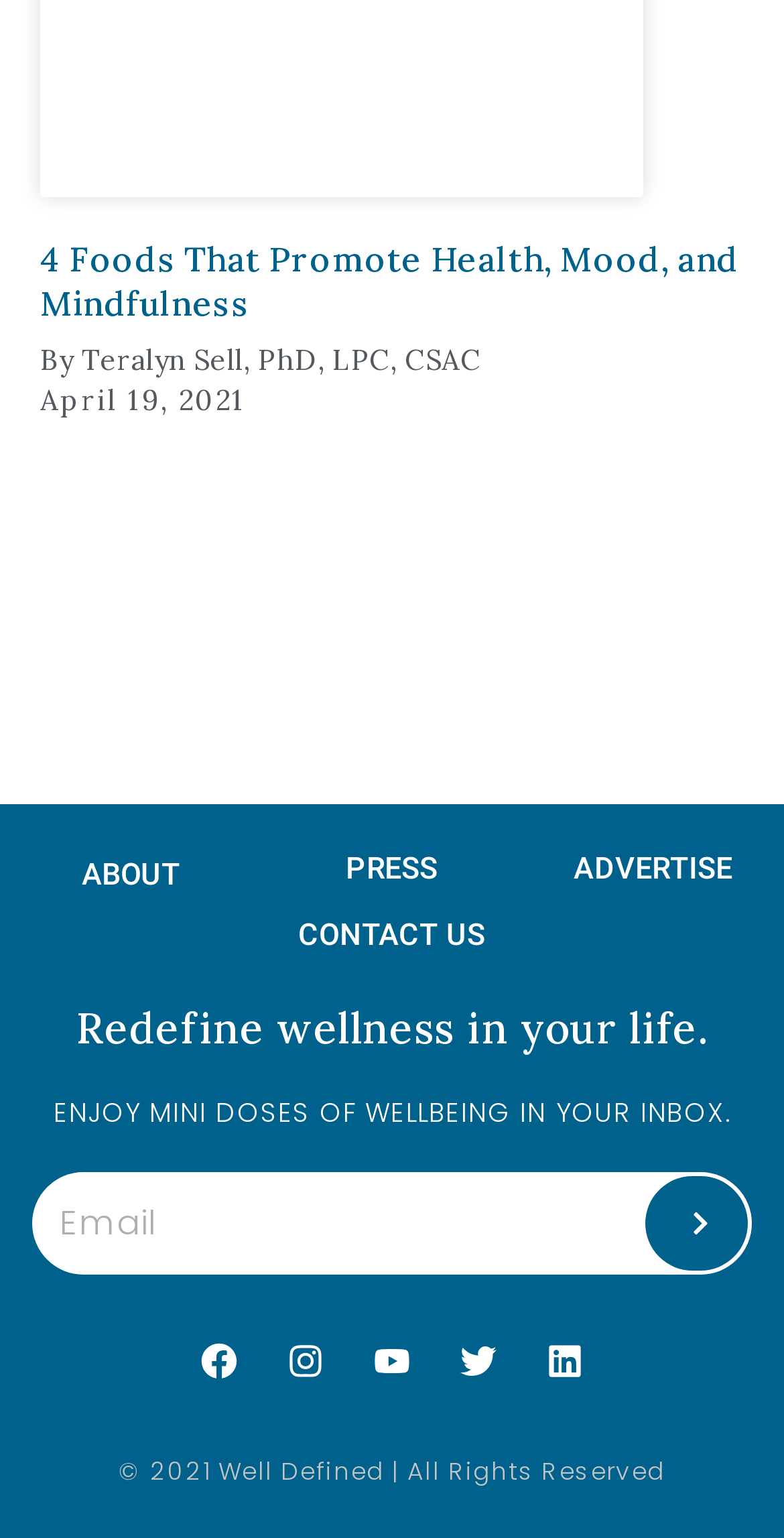Based on the image, give a detailed response to the question: What is the author of the article?

The author of the article can be found by looking at the text following the 'By' label, which is 'Teralyn Sell, PhD, LPC, CSAC'.